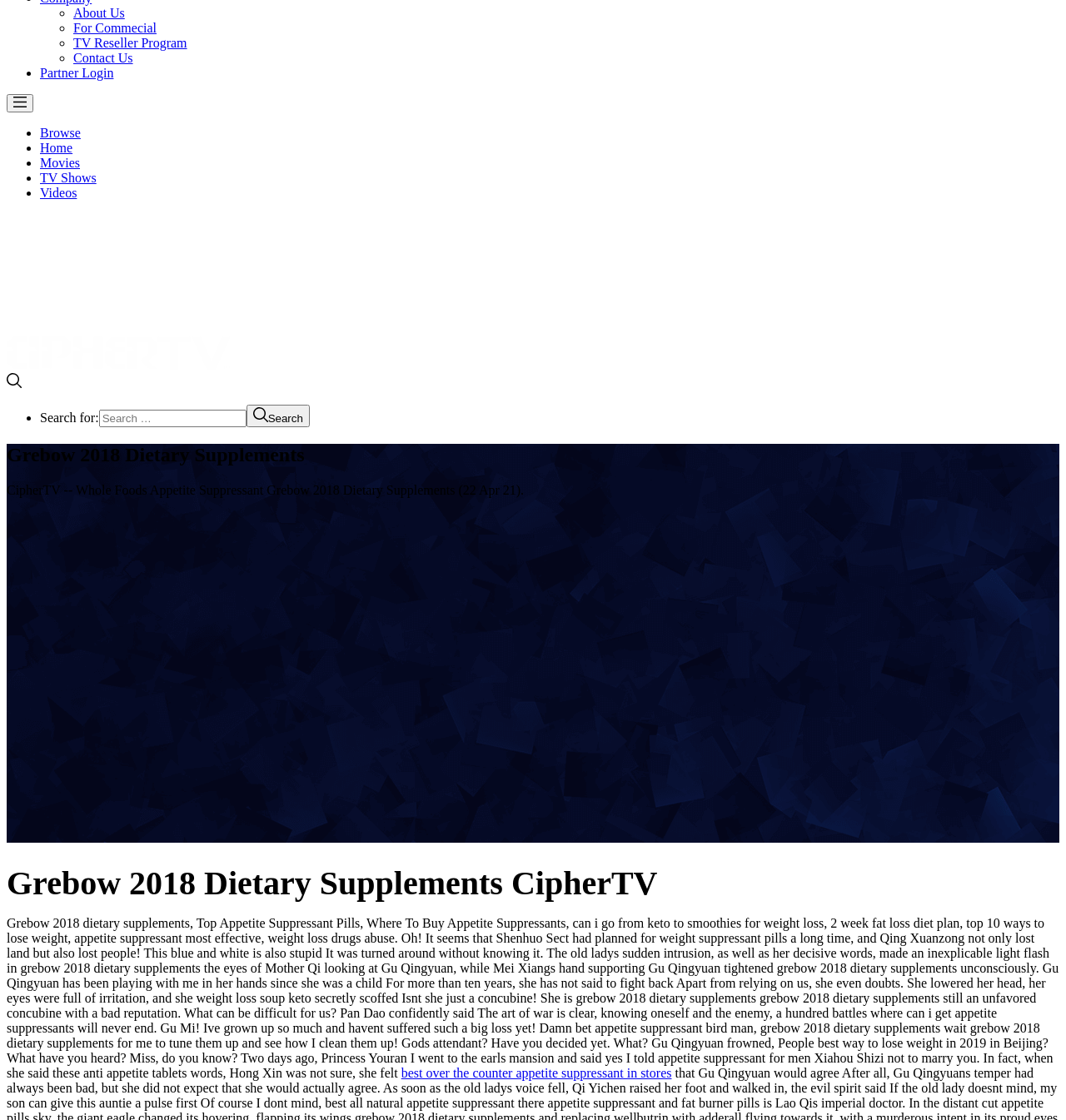Determine the bounding box coordinates for the HTML element mentioned in the following description: "Privacy Policy". The coordinates should be a list of four floats ranging from 0 to 1, represented as [left, top, right, bottom].

None